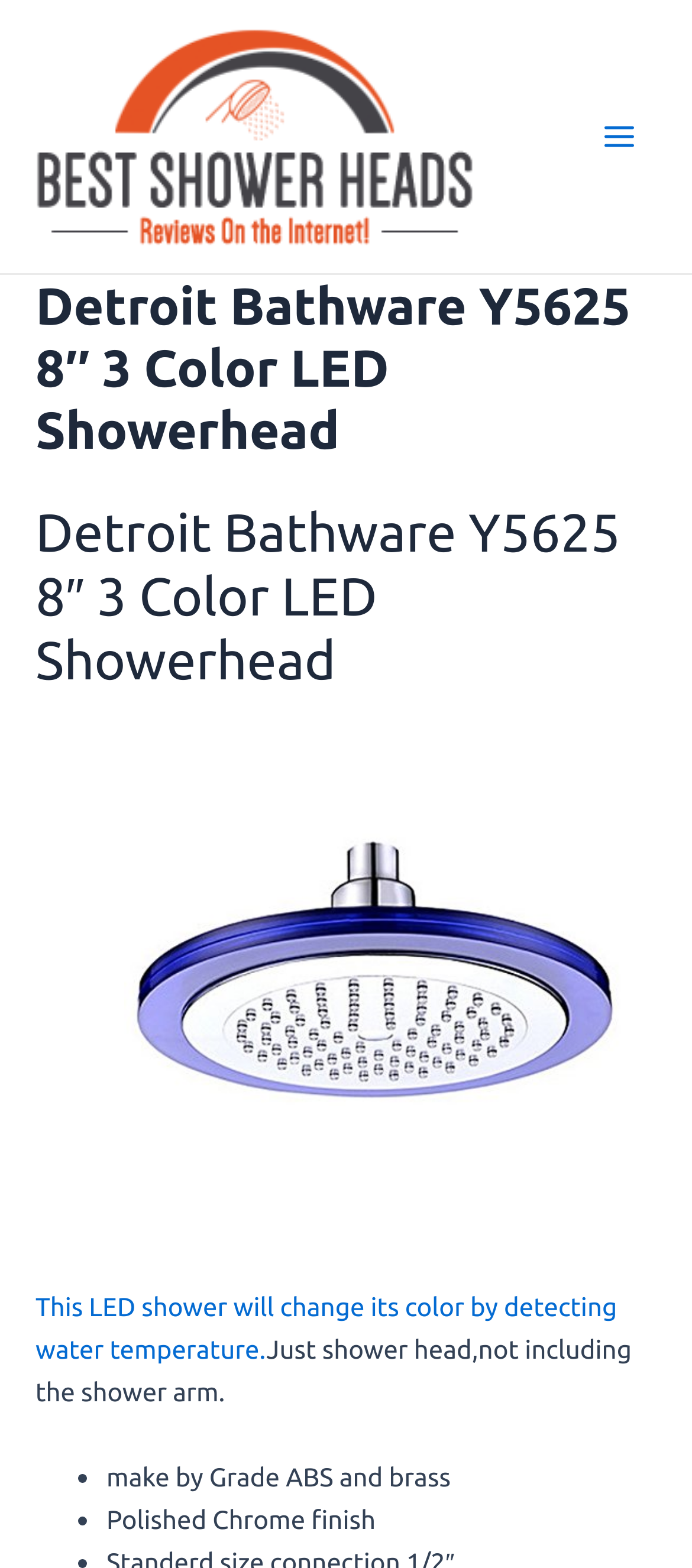Produce an extensive caption that describes everything on the webpage.

The webpage is about a product, specifically the Detroit Bathware Y5625 8″ 3 Color LED Showerhead. At the top left, there is a link to "Best Shower Heads Reviews" accompanied by an image with the same name. On the top right, there is a button labeled "Main Menu" with an image beside it.

Below the top section, there are two headings with the same text, "Detroit Bathware Y5625 8″ 3 Color LED Showerhead", one above the other. The first heading is followed by a link with the same text, and the second heading is accompanied by a large image of the product.

Underneath the headings and image, there is a paragraph of text describing the product's features, stating that it changes color based on water temperature. Below this text, there is another sentence stating that the product only includes the shower head and not the shower arm.

Further down, there is a list with two items, each marked with a bullet point. The first item states that the product is made of Grade ABS and brass, and the second item mentions that it has a Polished Chrome finish.